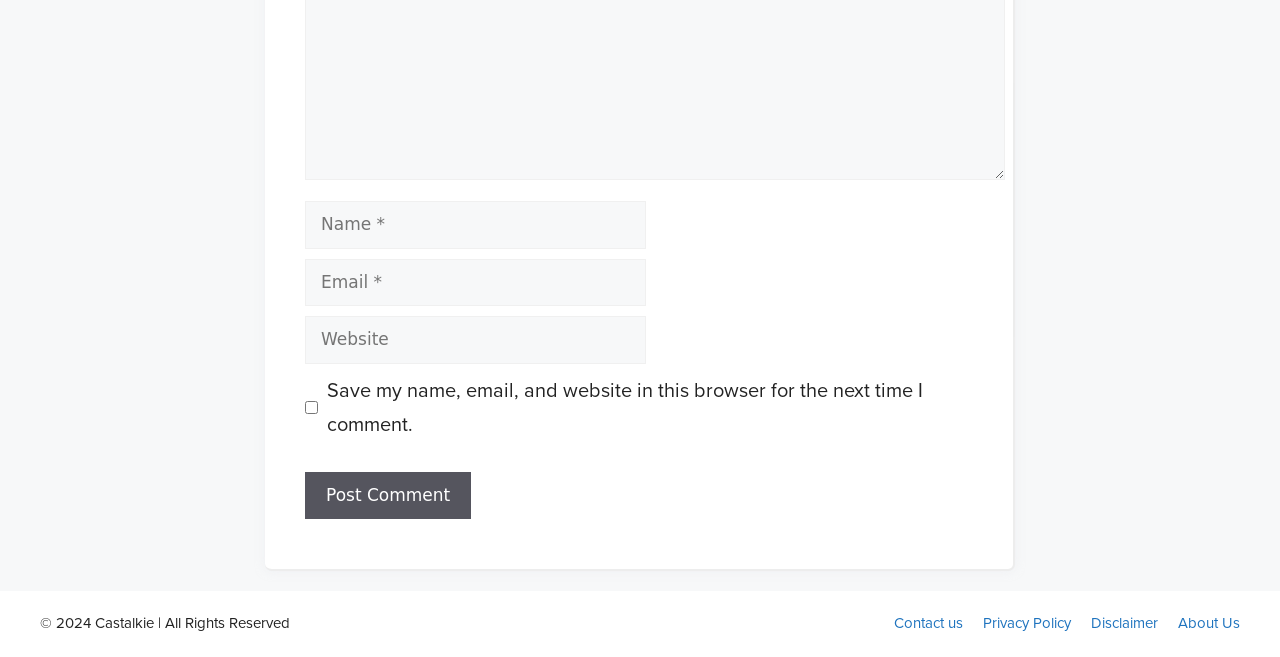Select the bounding box coordinates of the element I need to click to carry out the following instruction: "Enter your name".

[0.238, 0.306, 0.505, 0.379]